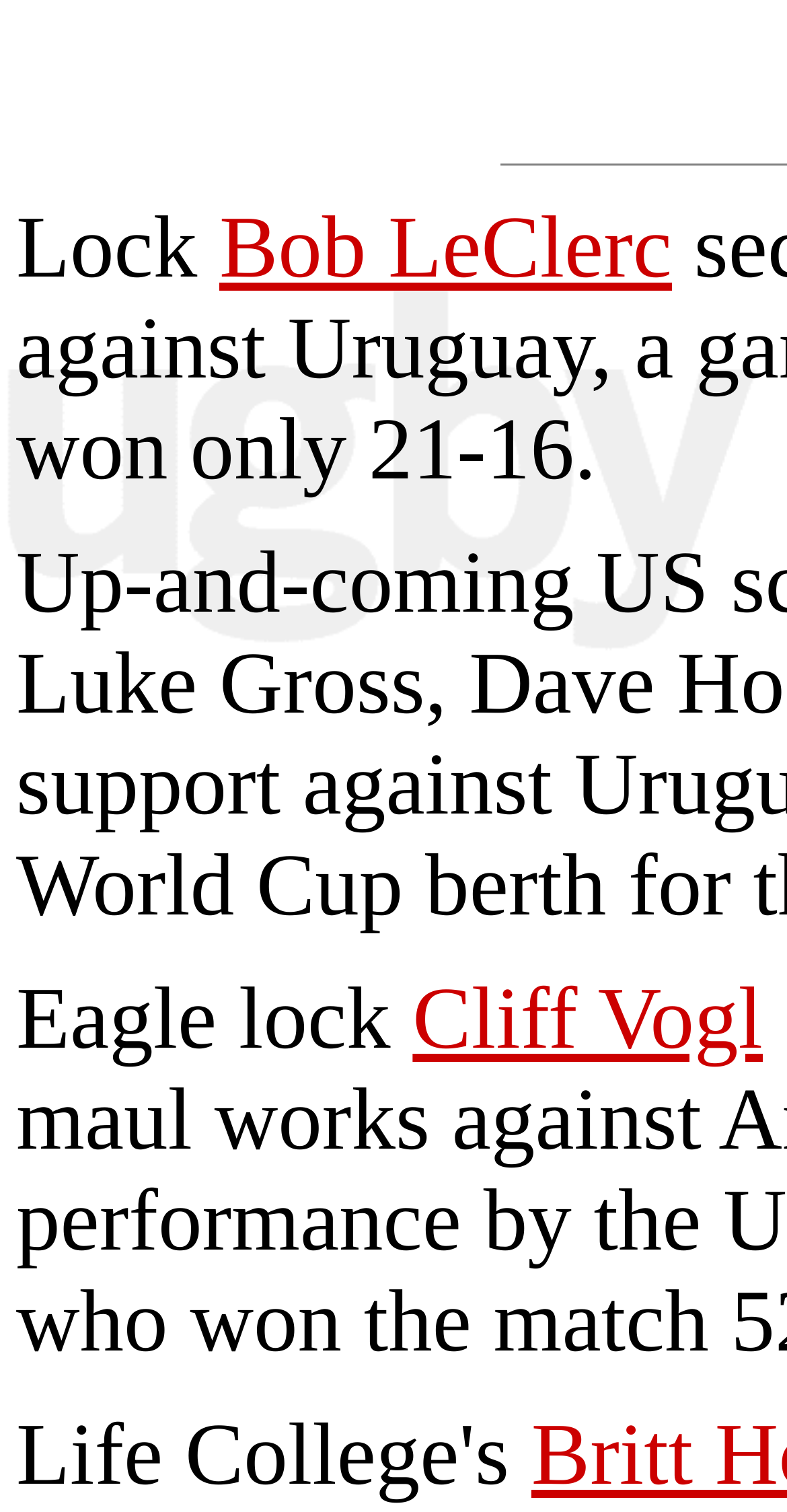Identify and provide the bounding box coordinates of the UI element described: "Cliff Vogl". The coordinates should be formatted as [left, top, right, bottom], with each number being a float between 0 and 1.

[0.524, 0.642, 0.969, 0.706]